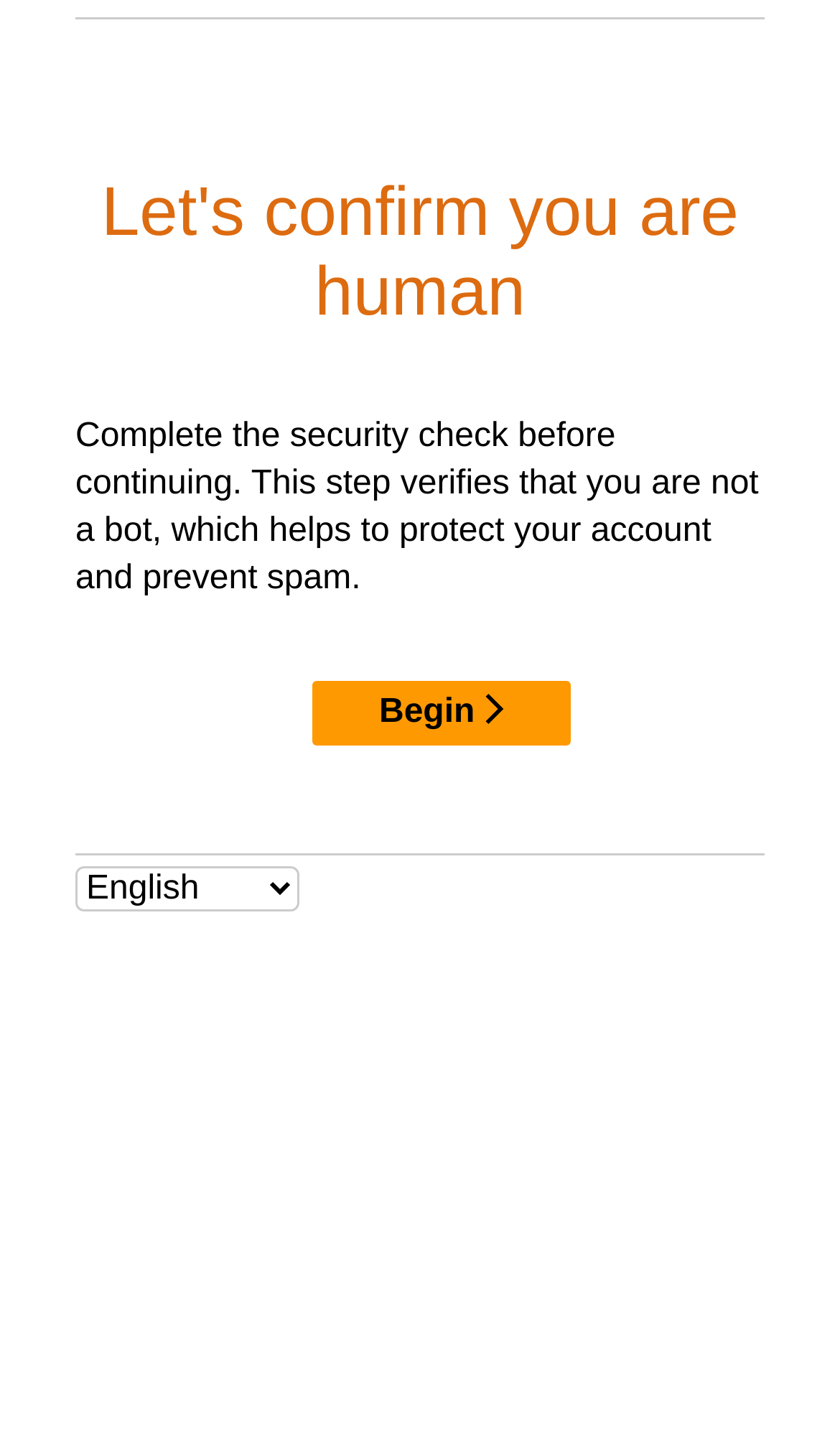Based on the element description Begin, identify the bounding box coordinates for the UI element. The coordinates should be in the format (top-left x, top-left y, bottom-right x, bottom-right y) and within the 0 to 1 range.

[0.372, 0.47, 0.681, 0.515]